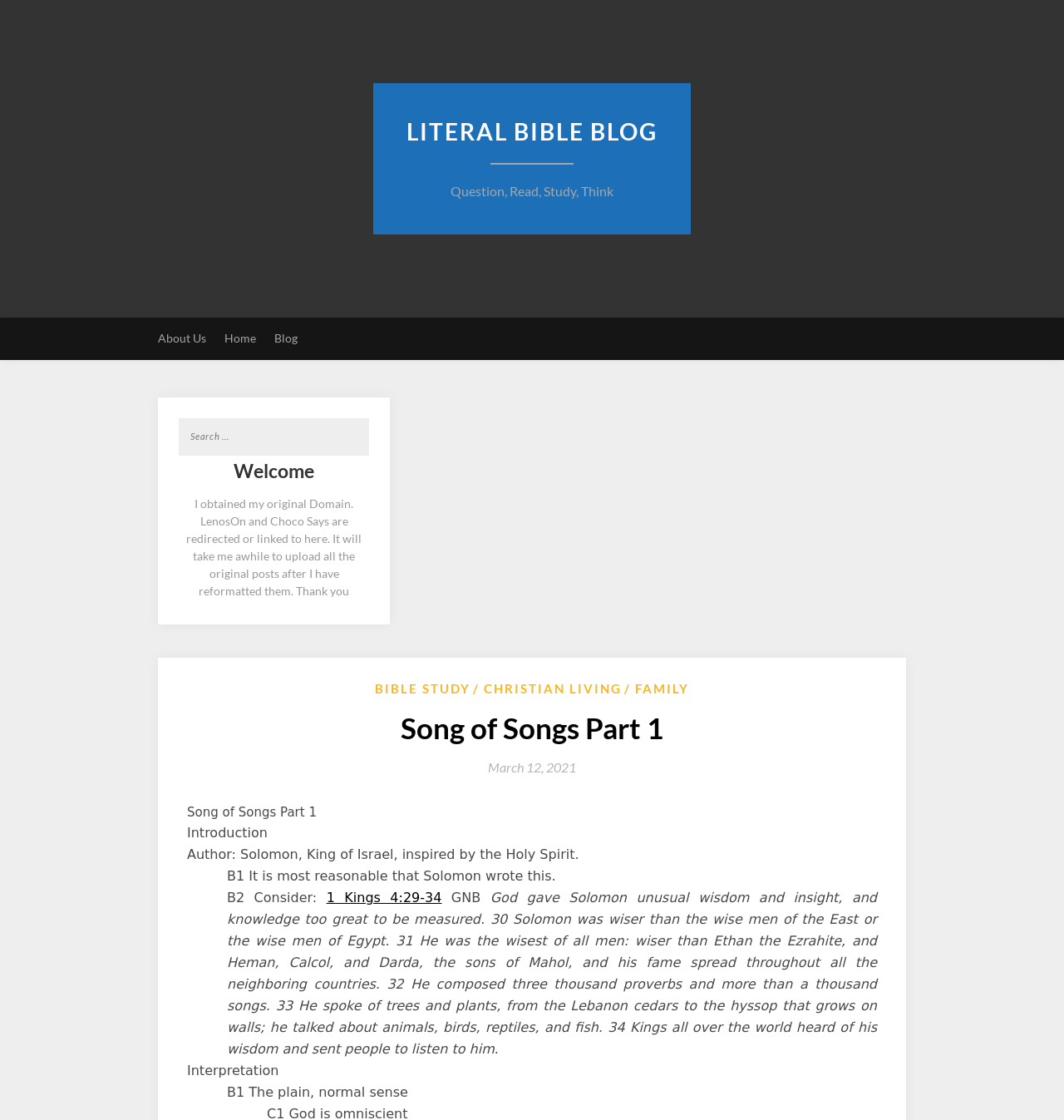What is the primary heading on this webpage?

Song of Songs Part 1